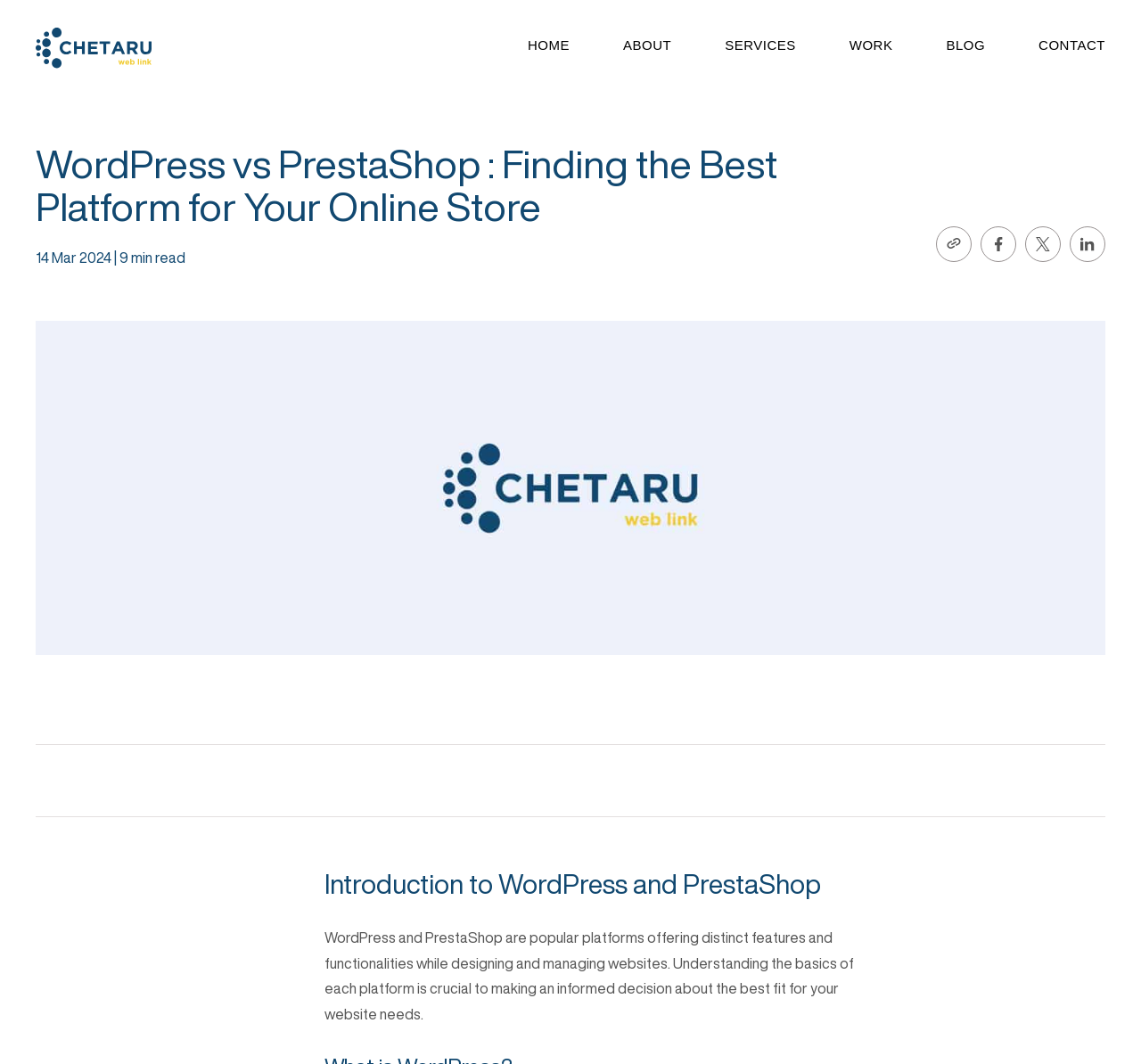Locate the headline of the webpage and generate its content.

WordPress vs PrestaShop : Finding the Best Platform for Your Online Store